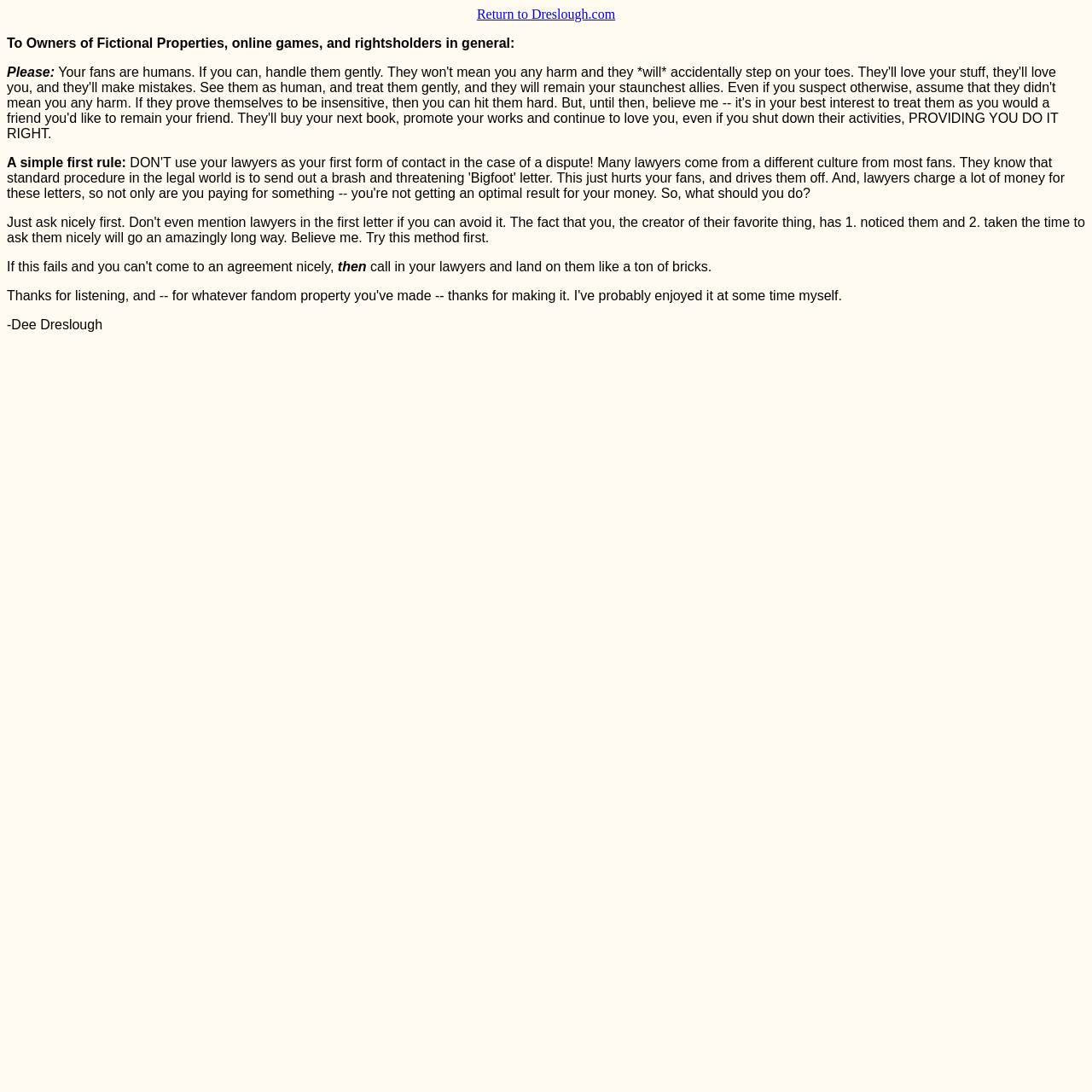Deliver a detailed narrative of the webpage's visual and textual elements.

The webpage appears to be a personal statement or manifesto from Dee Dreslough, with a focus on treating fans with respect. At the top of the page, there is a link to return to Dreslough.com, positioned slightly to the right of the center. Below this link, there is a block of text that addresses owners of fictional properties, online games, and rightsholders in general. This text is divided into several paragraphs, with the first paragraph introducing the topic. The second paragraph starts with the word "Please," and is positioned below the introduction. 

Further down, there is a statement that outlines a "simple first rule," followed by the word "then" and a longer sentence that advises calling in lawyers and taking strong action. The text is arranged in a vertical column, with each paragraph or sentence positioned below the previous one. At the bottom of the page, there is a signature or attribution line that reads "-Dee Dreslough," positioned near the left edge of the page. Overall, the webpage presents a clear and concise message from the author.